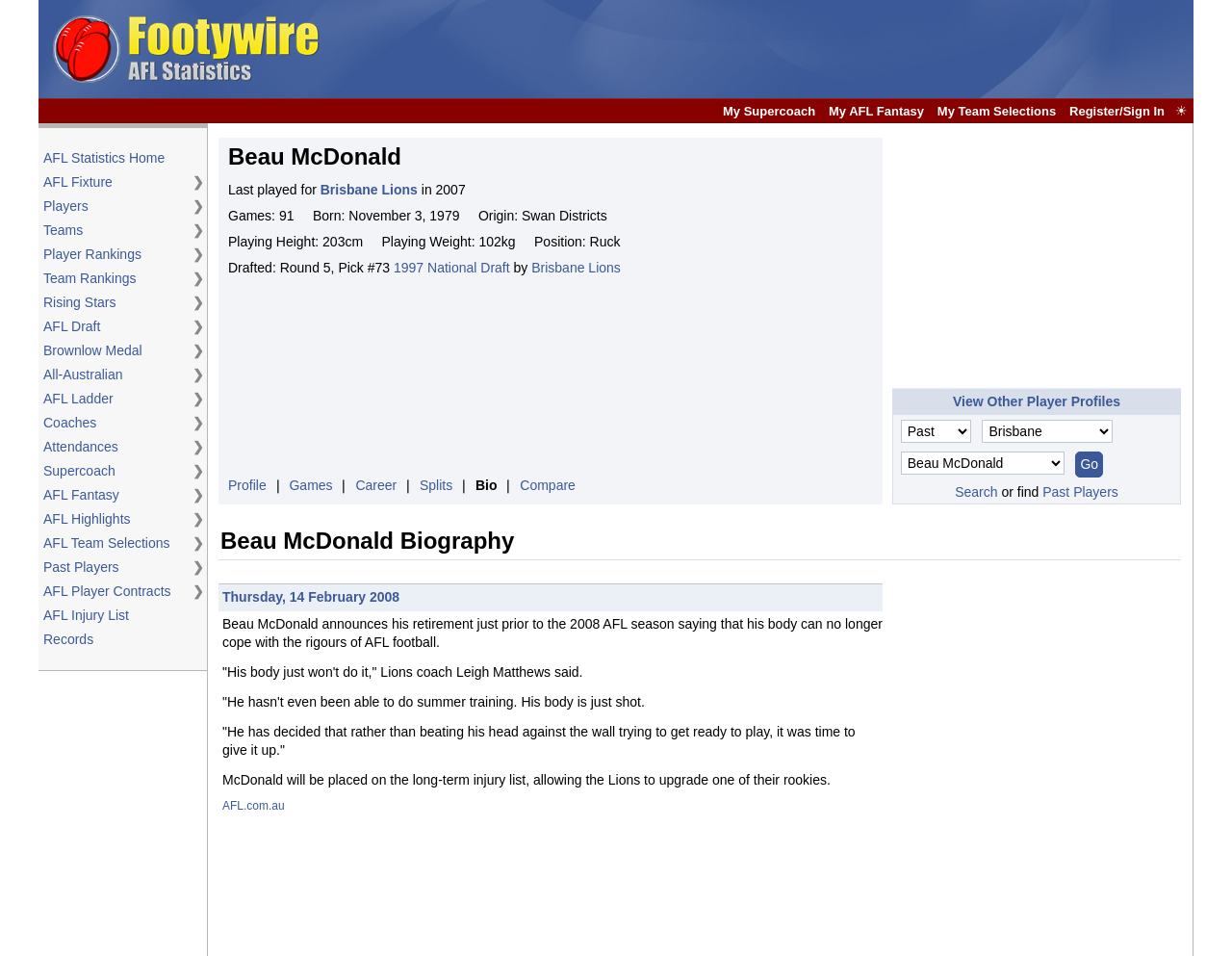Return the bounding box coordinates of the UI element that corresponds to this description: "parent_node: Aaron Cornelius value="Go"". The coordinates must be given as four float numbers in the range of 0 and 1, [left, top, right, bottom].

[0.873, 0.472, 0.895, 0.499]